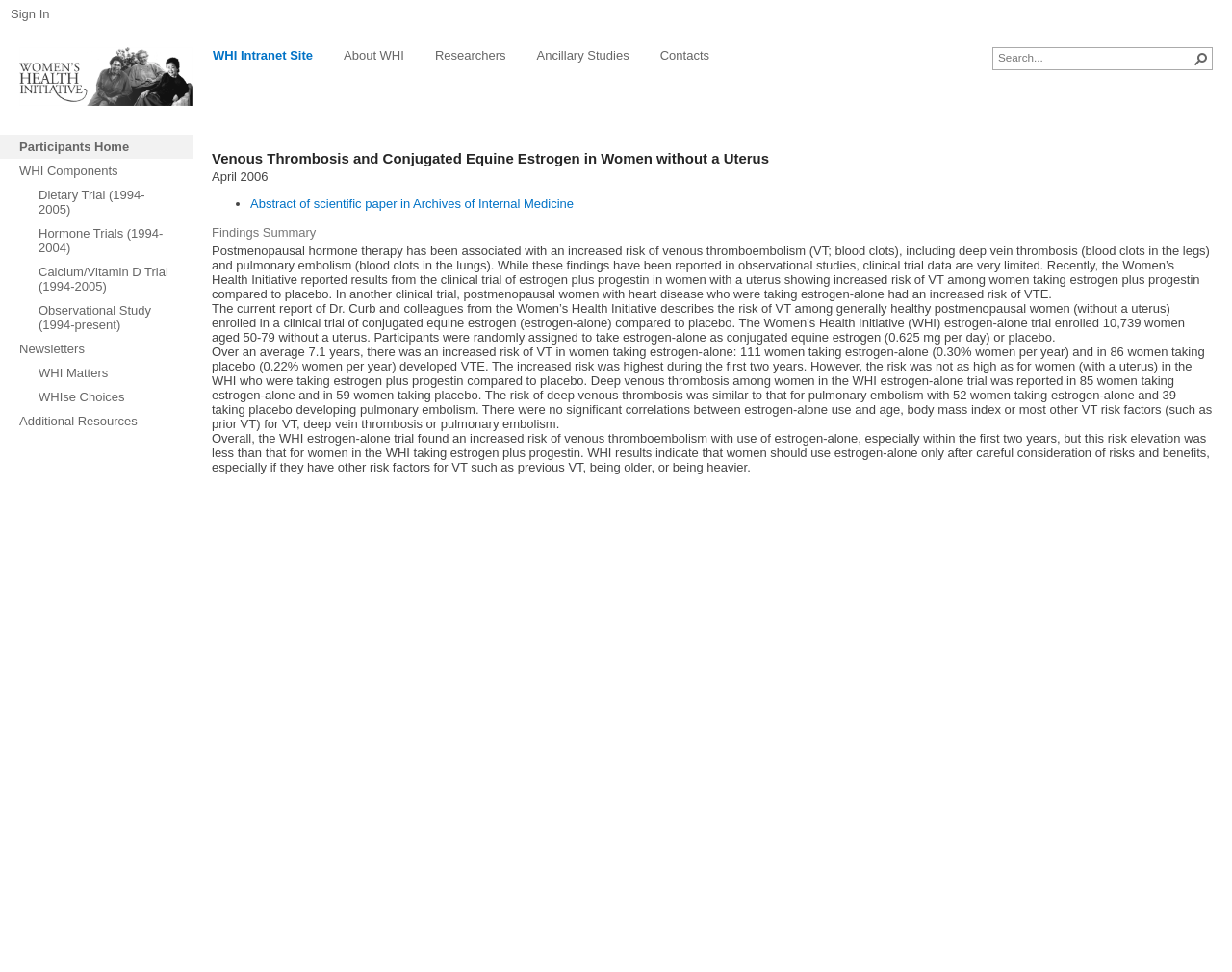Find the bounding box coordinates of the clickable region needed to perform the following instruction: "Read the abstract of the scientific paper". The coordinates should be provided as four float numbers between 0 and 1, i.e., [left, top, right, bottom].

[0.203, 0.202, 0.466, 0.217]